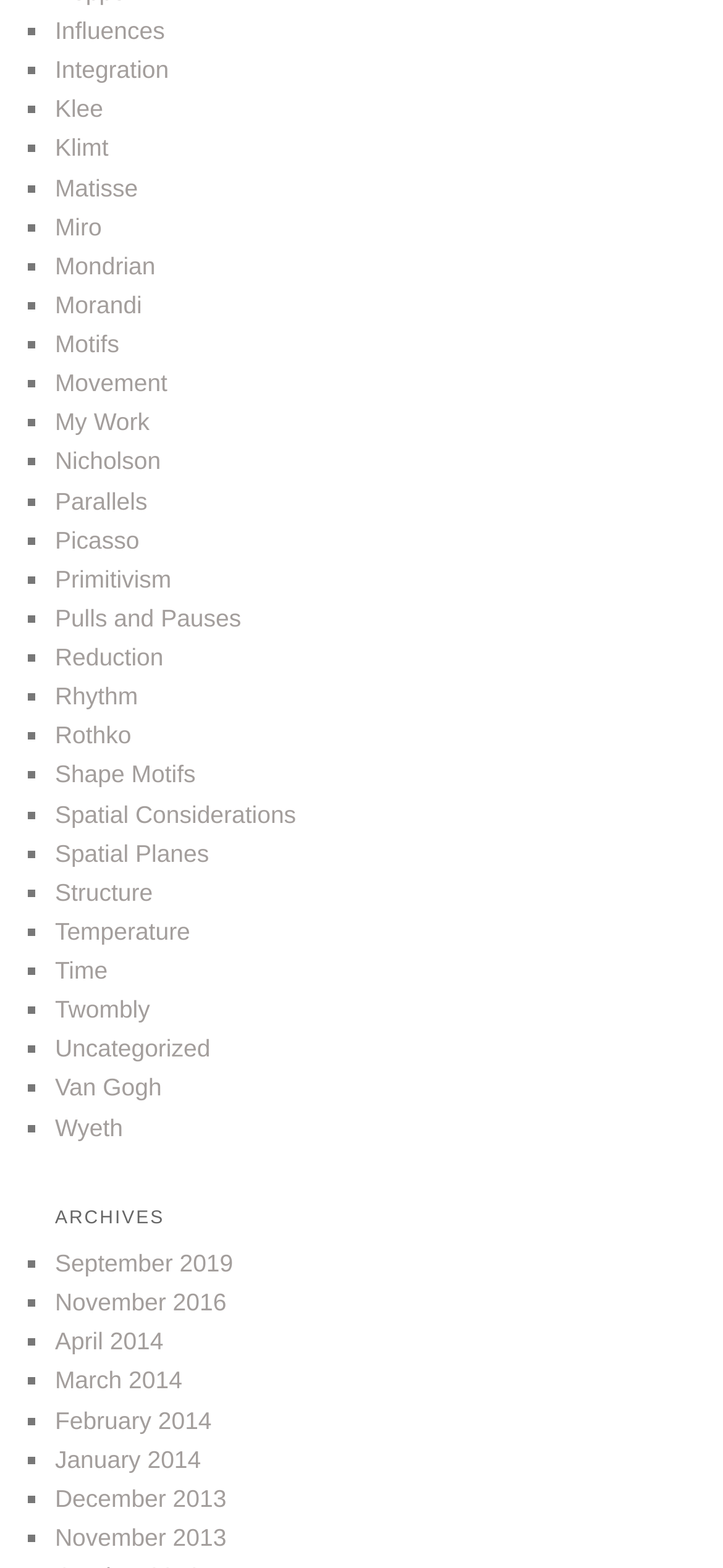Determine the bounding box coordinates of the section I need to click to execute the following instruction: "Check September 2019". Provide the coordinates as four float numbers between 0 and 1, i.e., [left, top, right, bottom].

[0.076, 0.797, 0.322, 0.815]